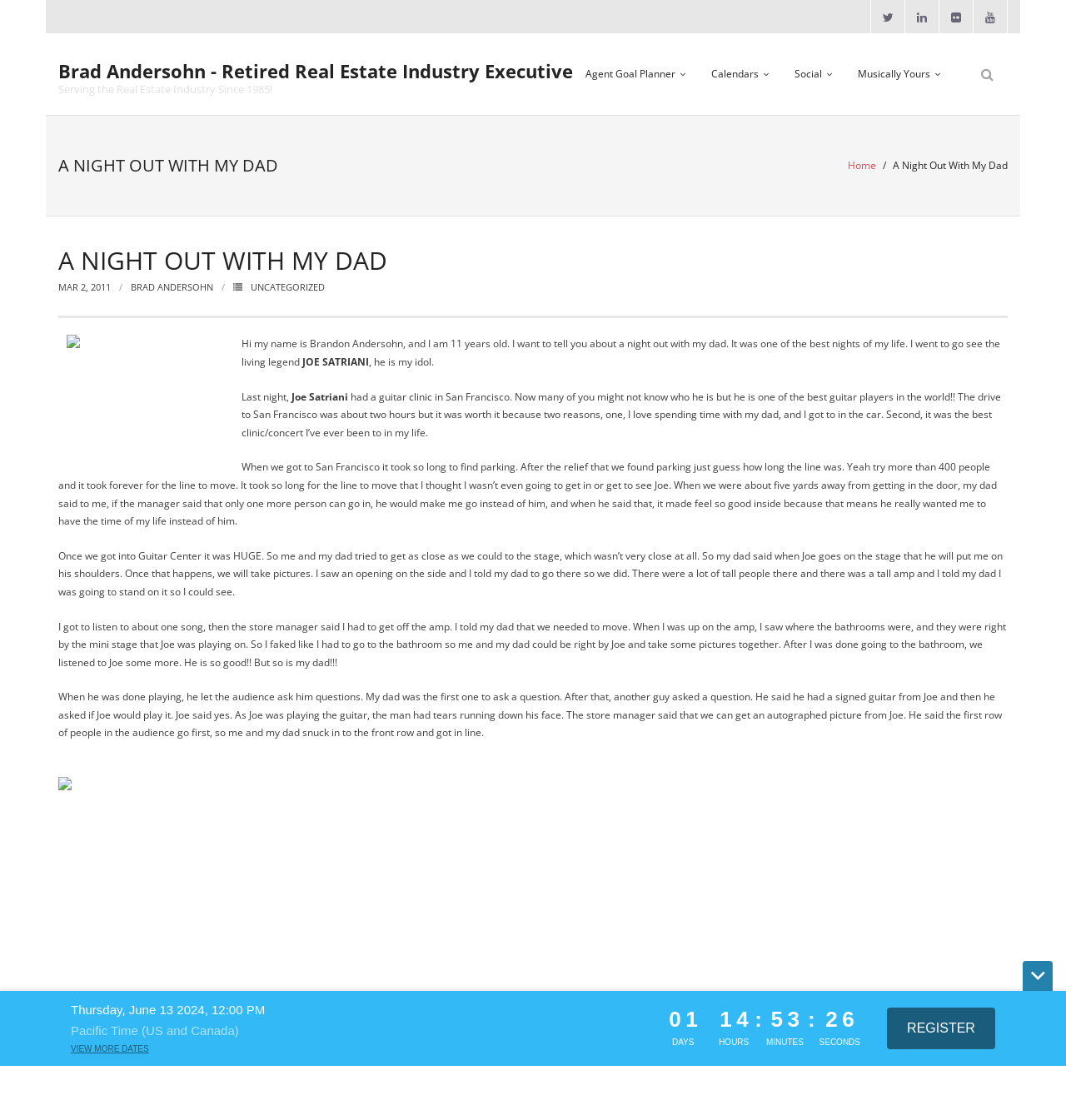Pinpoint the bounding box coordinates for the area that should be clicked to perform the following instruction: "Click the 'Agent Goal Planner' link".

[0.538, 0.03, 0.655, 0.102]